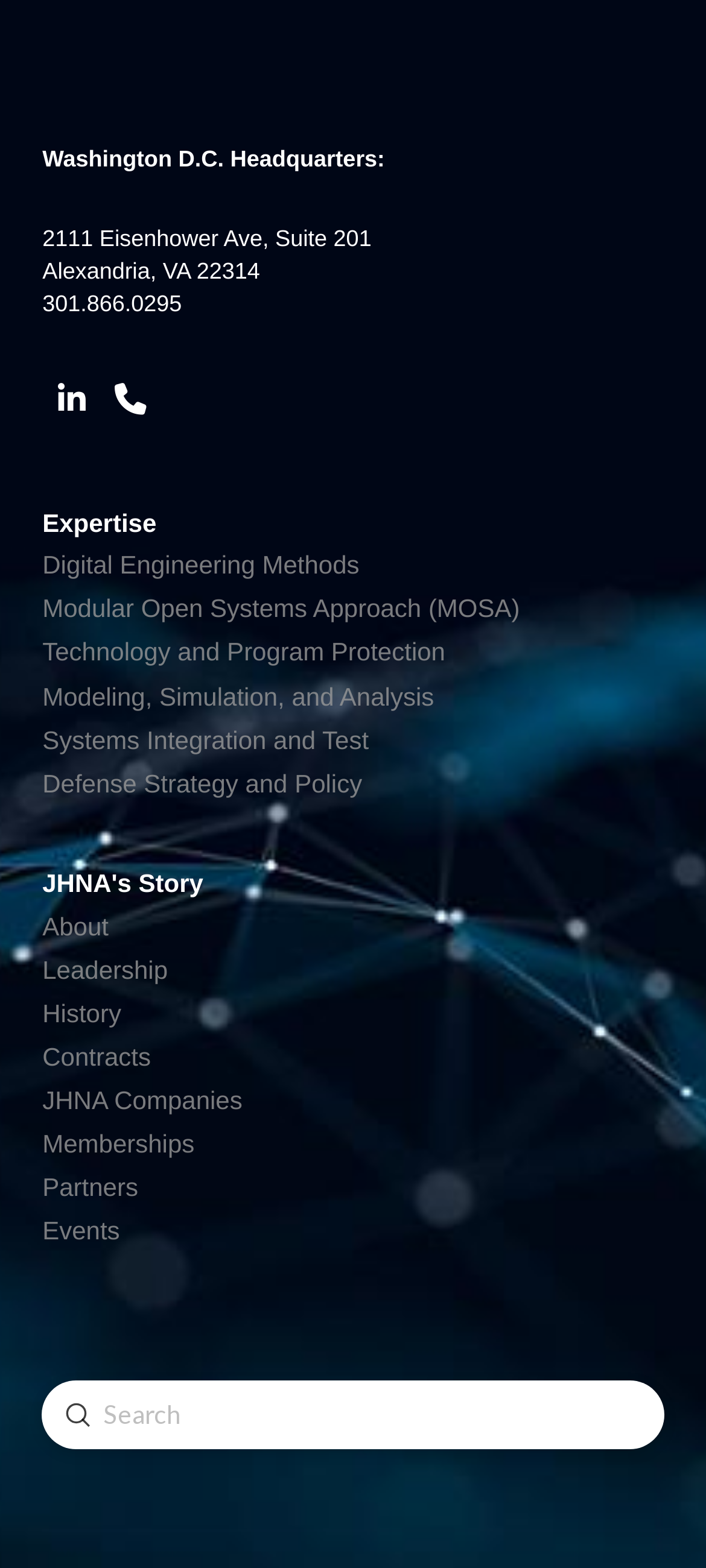For the following element description, predict the bounding box coordinates in the format (top-left x, top-left y, bottom-right x, bottom-right y). All values should be floating point numbers between 0 and 1. Description: Modular Open Systems Approach (MOSA)

[0.042, 0.375, 0.958, 0.402]